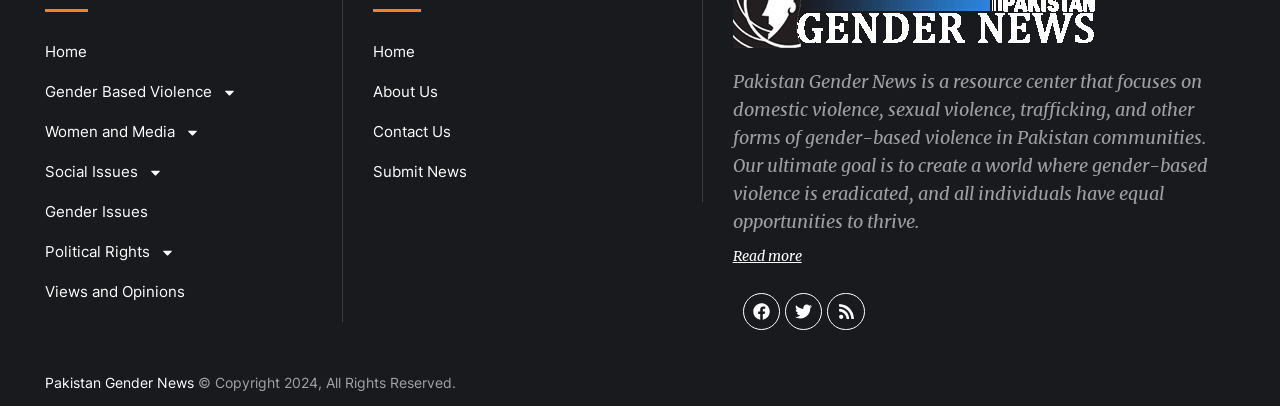Please determine the bounding box of the UI element that matches this description: Read more. The coordinates should be given as (top-left x, top-left y, bottom-right x, bottom-right y), with all values between 0 and 1.

[0.572, 0.608, 0.626, 0.653]